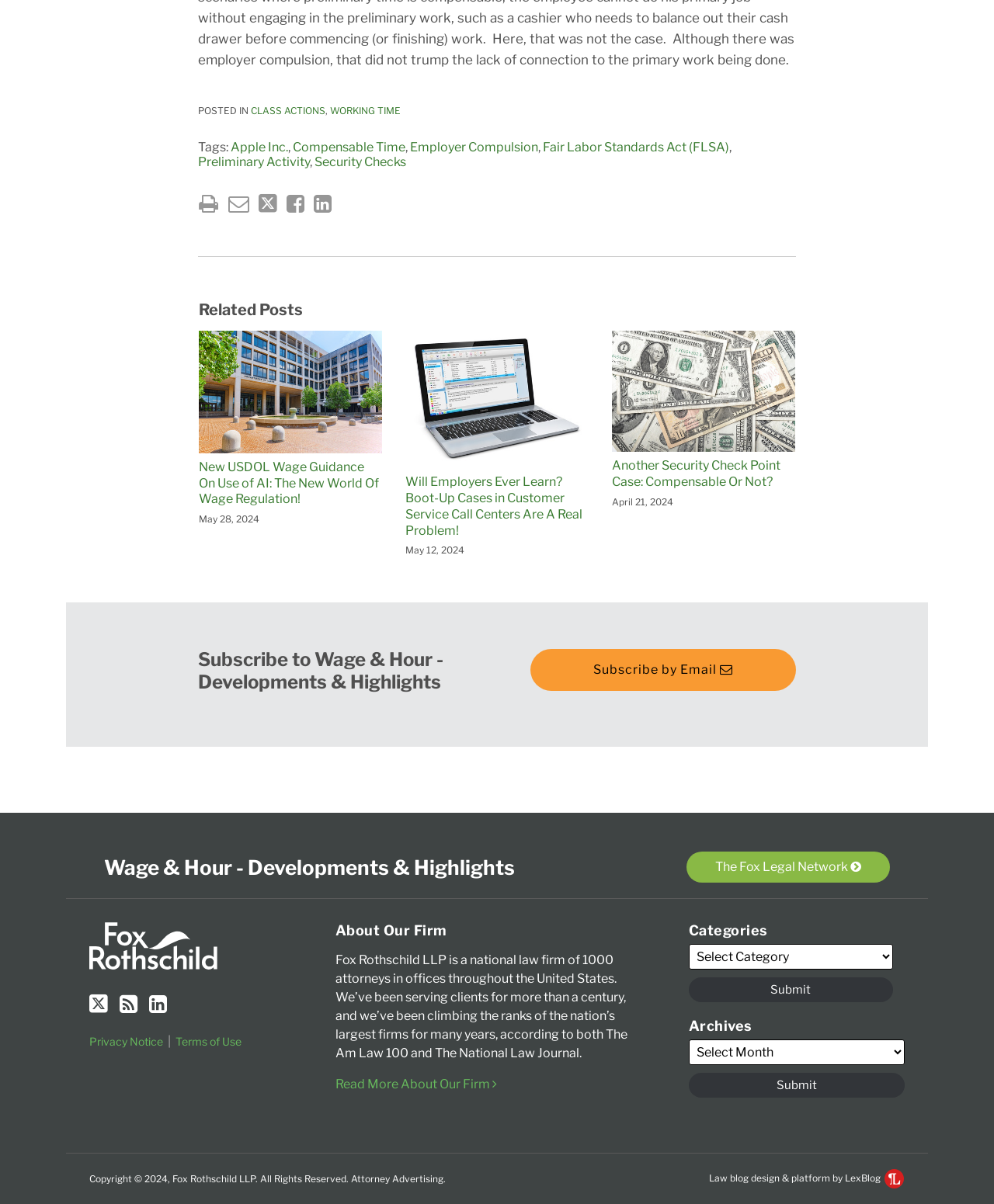Specify the bounding box coordinates of the element's area that should be clicked to execute the given instruction: "Click on the 'Subscribe by Email' button". The coordinates should be four float numbers between 0 and 1, i.e., [left, top, right, bottom].

[0.534, 0.539, 0.801, 0.574]